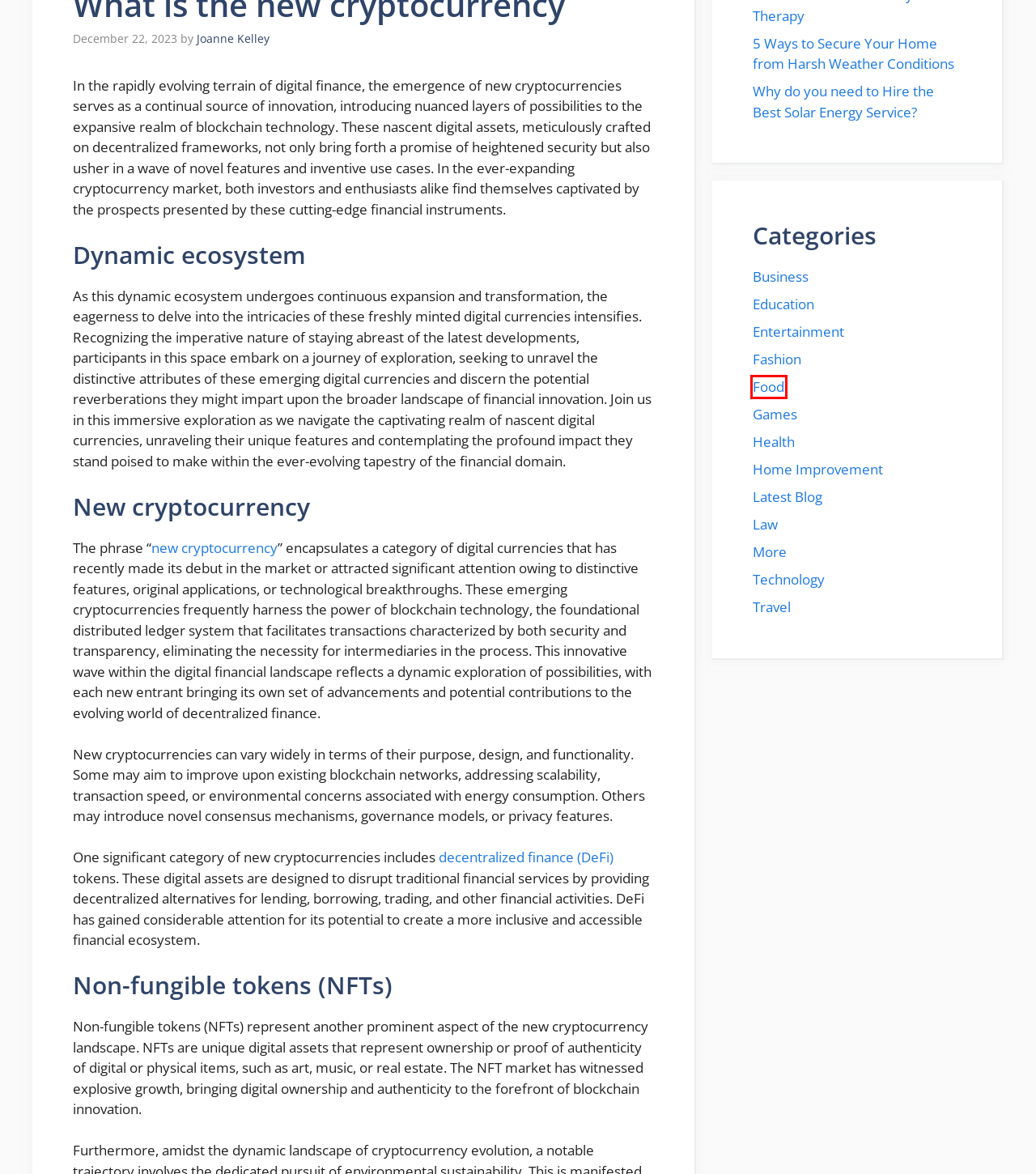Review the webpage screenshot provided, noting the red bounding box around a UI element. Choose the description that best matches the new webpage after clicking the element within the bounding box. The following are the options:
A. Contact Us
B. Technology
C. Why do you need to Hire the Best Solar Energy Service?
D. Entertainment
E. Latest Blog
F. Food
G. 5 Ways to Secure Your Home from Harsh Weather Conditions
H. What Is The New Cryptocurrency   - THE BLOGISTS

F